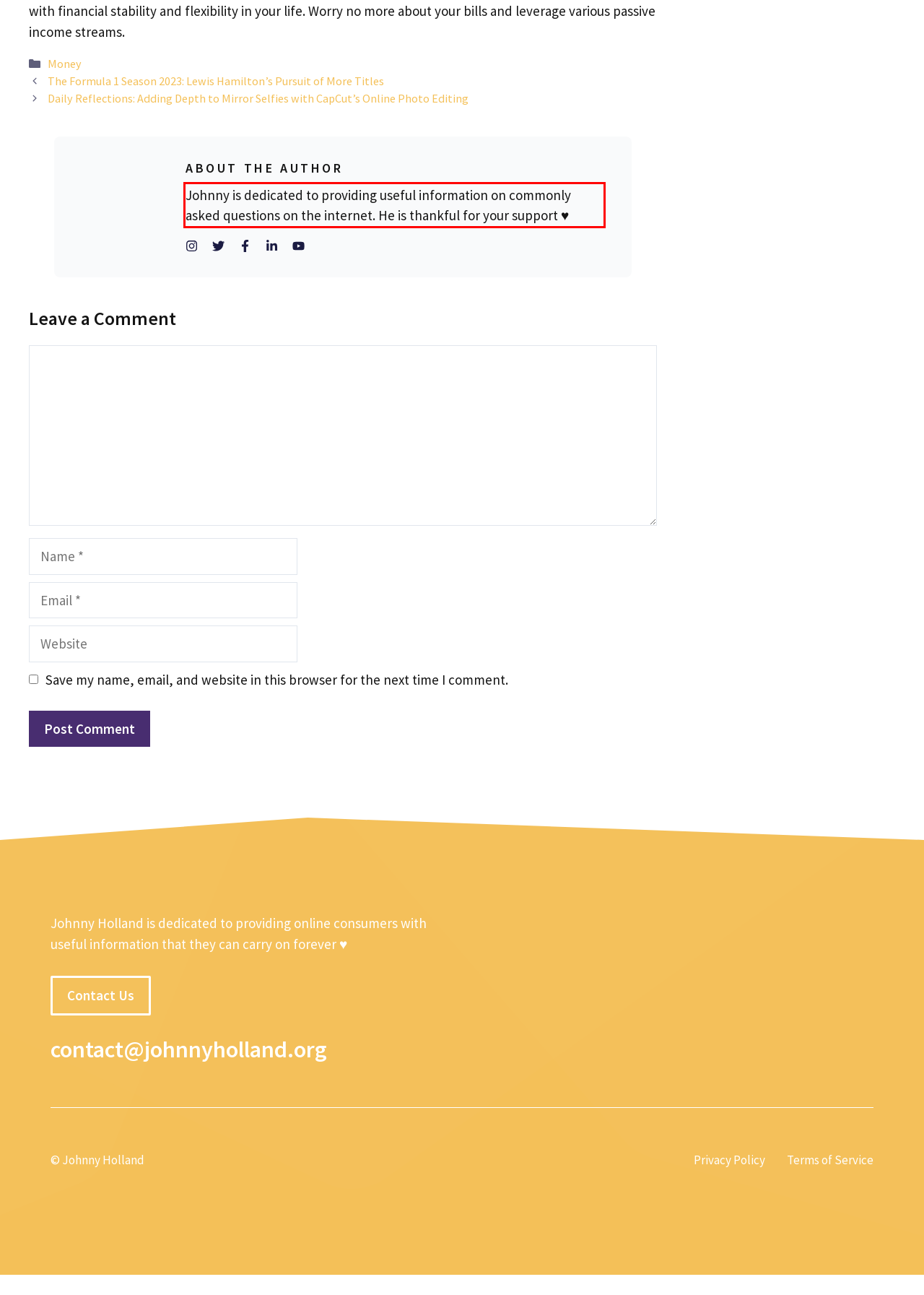Using the webpage screenshot, recognize and capture the text within the red bounding box.

Johnny is dedicated to providing useful information on commonly asked questions on the internet. He is thankful for your support ♥